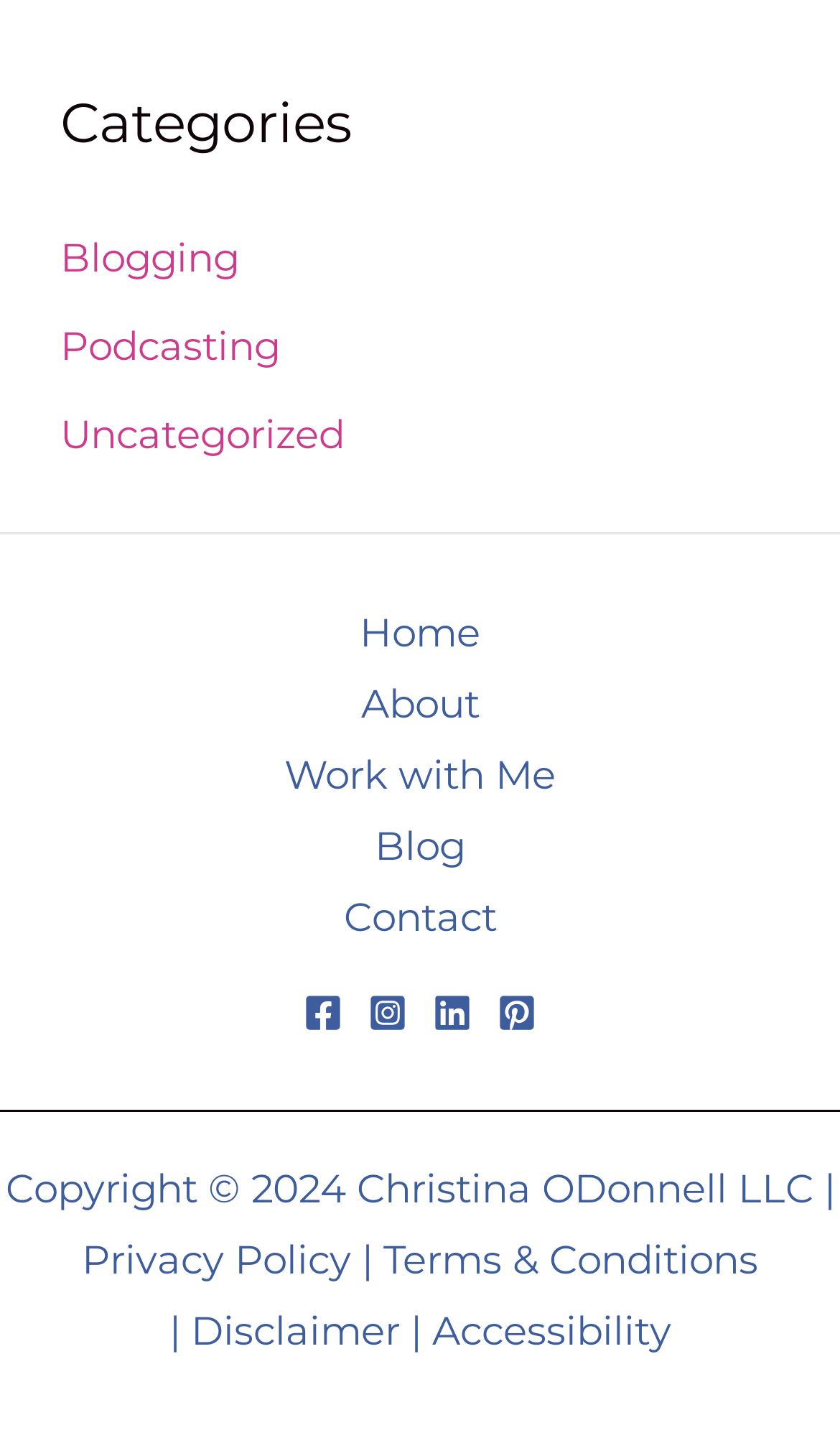Determine the bounding box coordinates of the clickable element to complete this instruction: "Click on Blogging category". Provide the coordinates in the format of four float numbers between 0 and 1, [left, top, right, bottom].

[0.072, 0.162, 0.285, 0.196]